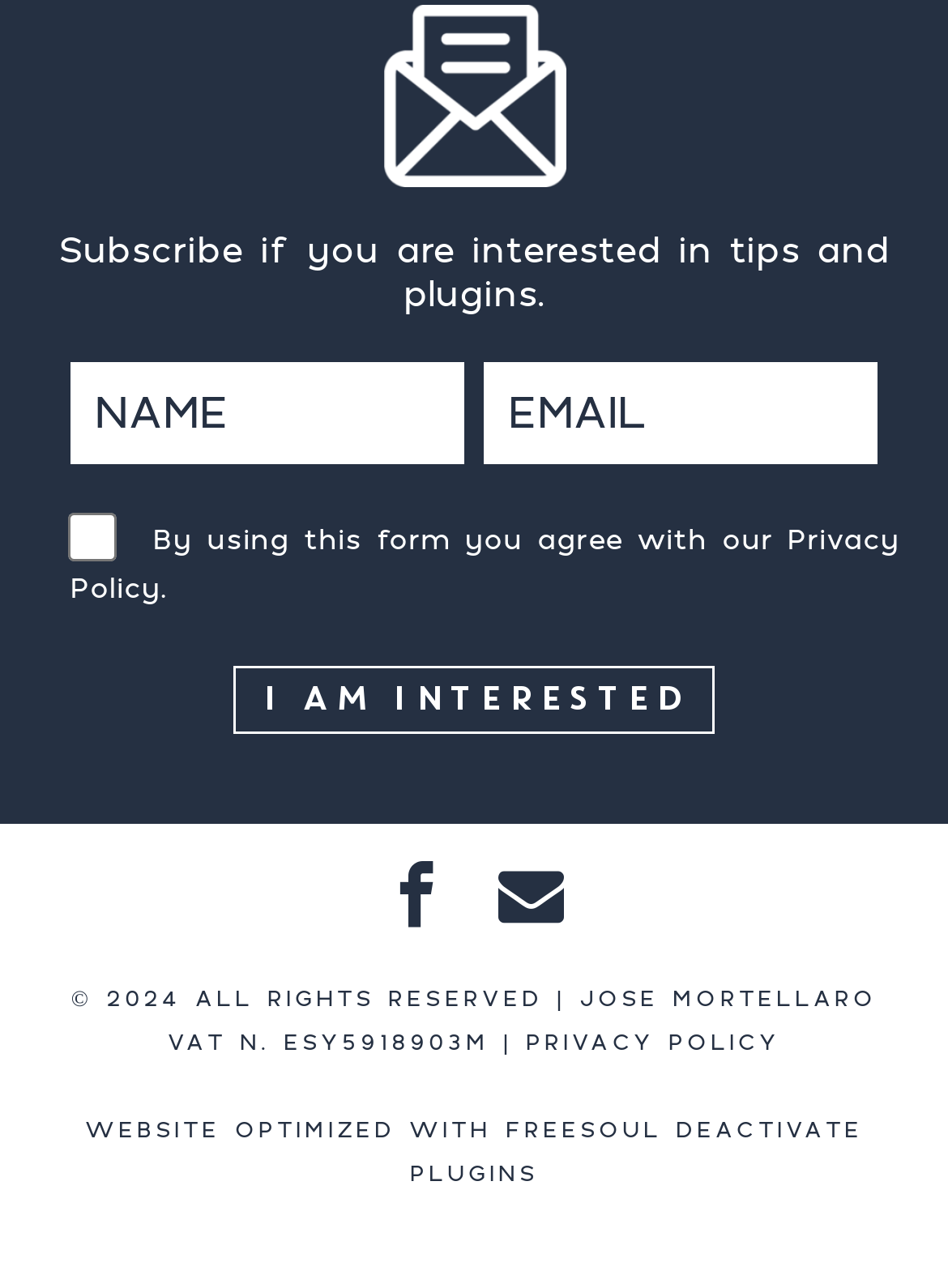Determine the bounding box coordinates of the clickable element to achieve the following action: 'Enter your name'. Provide the coordinates as four float values between 0 and 1, formatted as [left, top, right, bottom].

[0.074, 0.281, 0.489, 0.36]